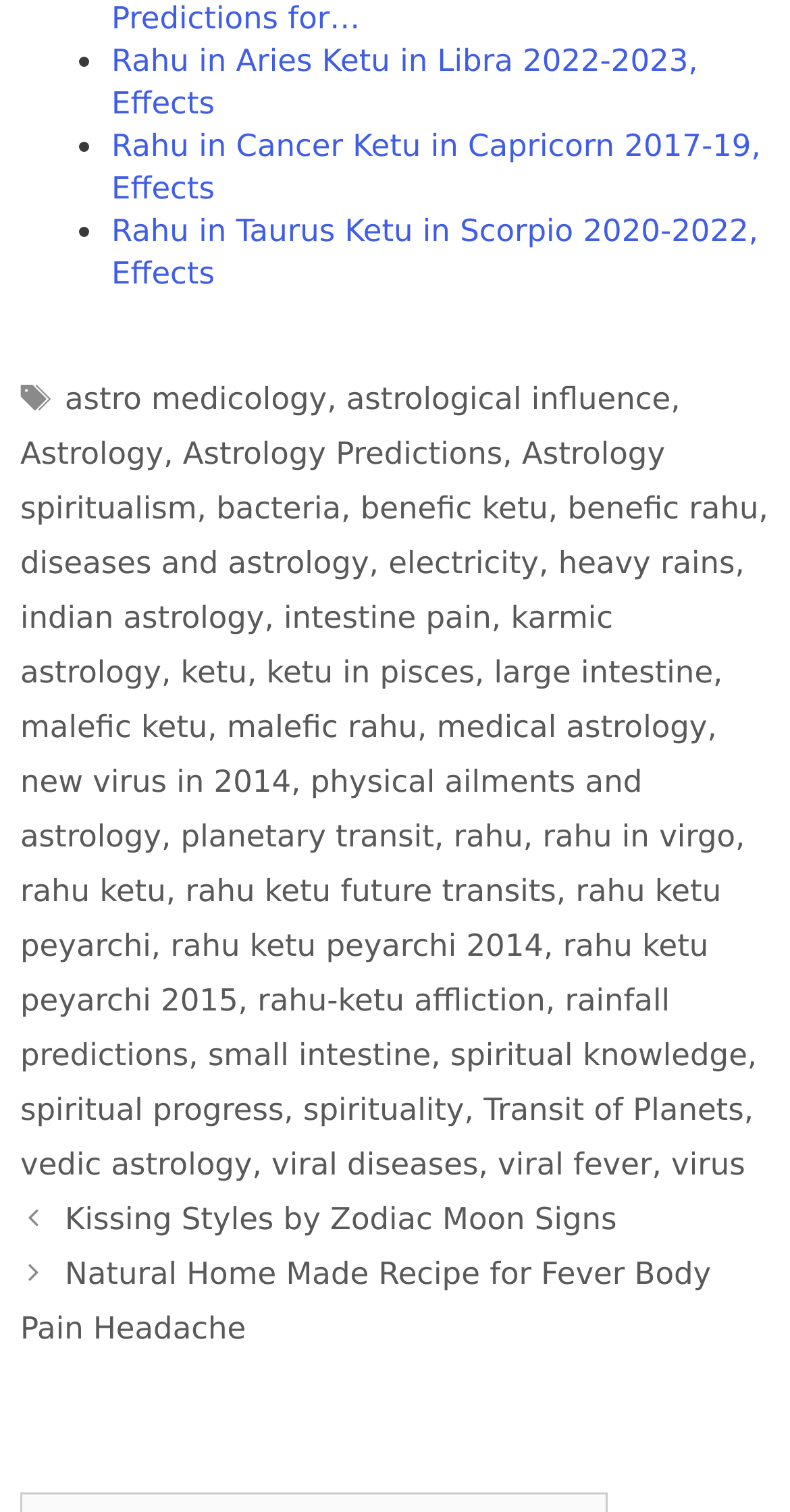Find the bounding box coordinates of the clickable area required to complete the following action: "Click on the link 'Kissing Styles by Zodiac Moon Signs'".

[0.082, 0.794, 0.781, 0.818]